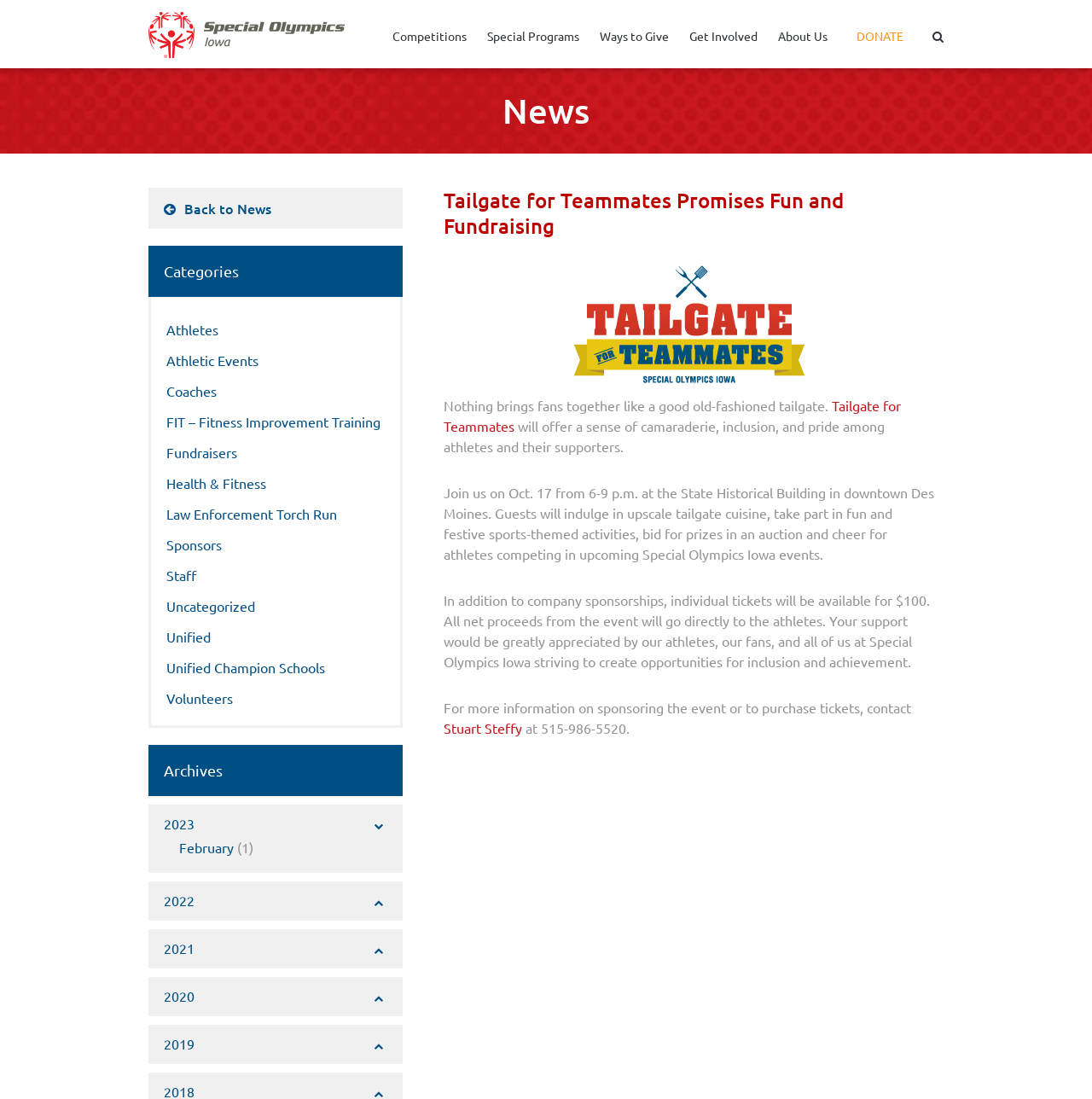How much do individual tickets cost?
Please provide a comprehensive answer to the question based on the webpage screenshot.

The cost of individual tickets can be found in the text 'In addition to company sponsorships, individual tickets will be available for $100.' which explicitly states the price of individual tickets.